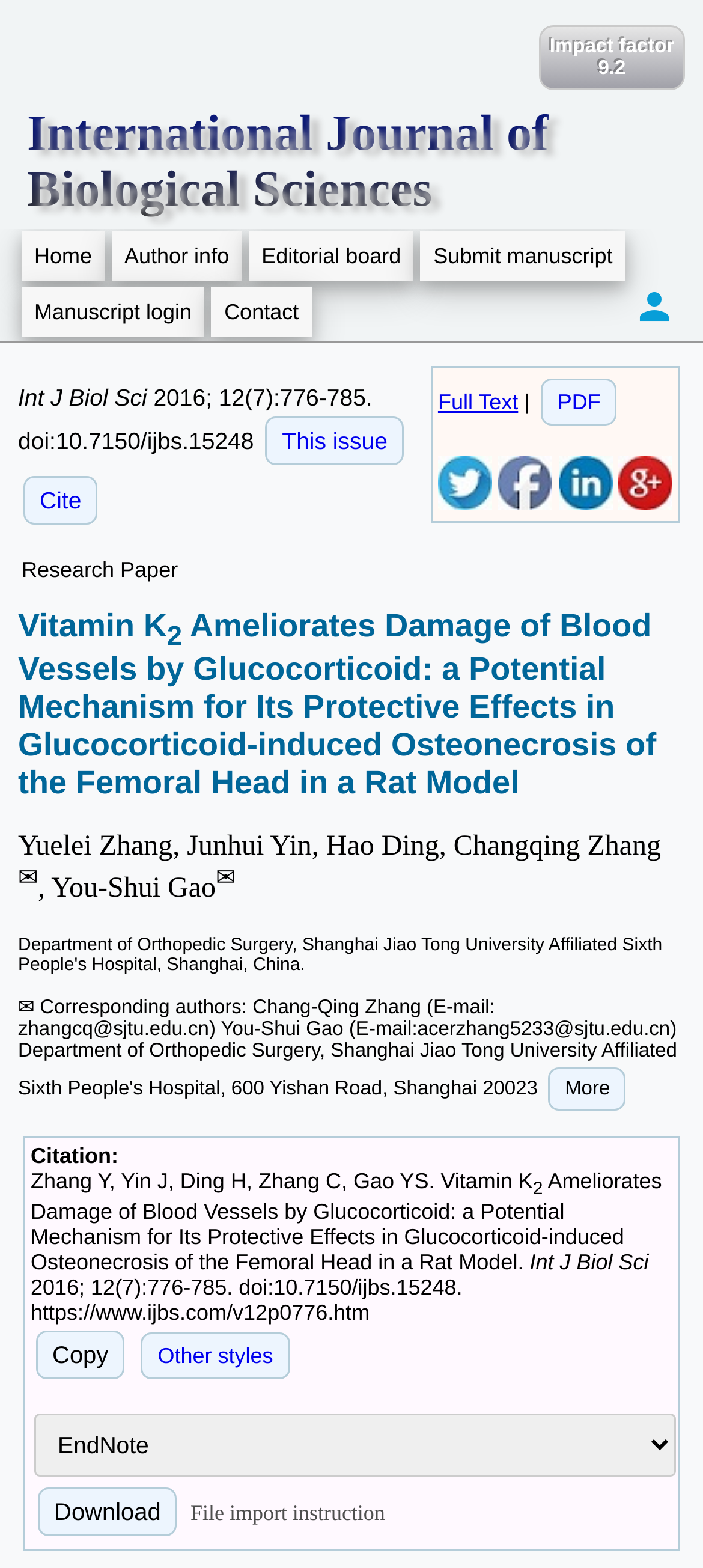Please indicate the bounding box coordinates for the clickable area to complete the following task: "Click on the 'Copy' button". The coordinates should be specified as four float numbers between 0 and 1, i.e., [left, top, right, bottom].

[0.051, 0.849, 0.177, 0.88]